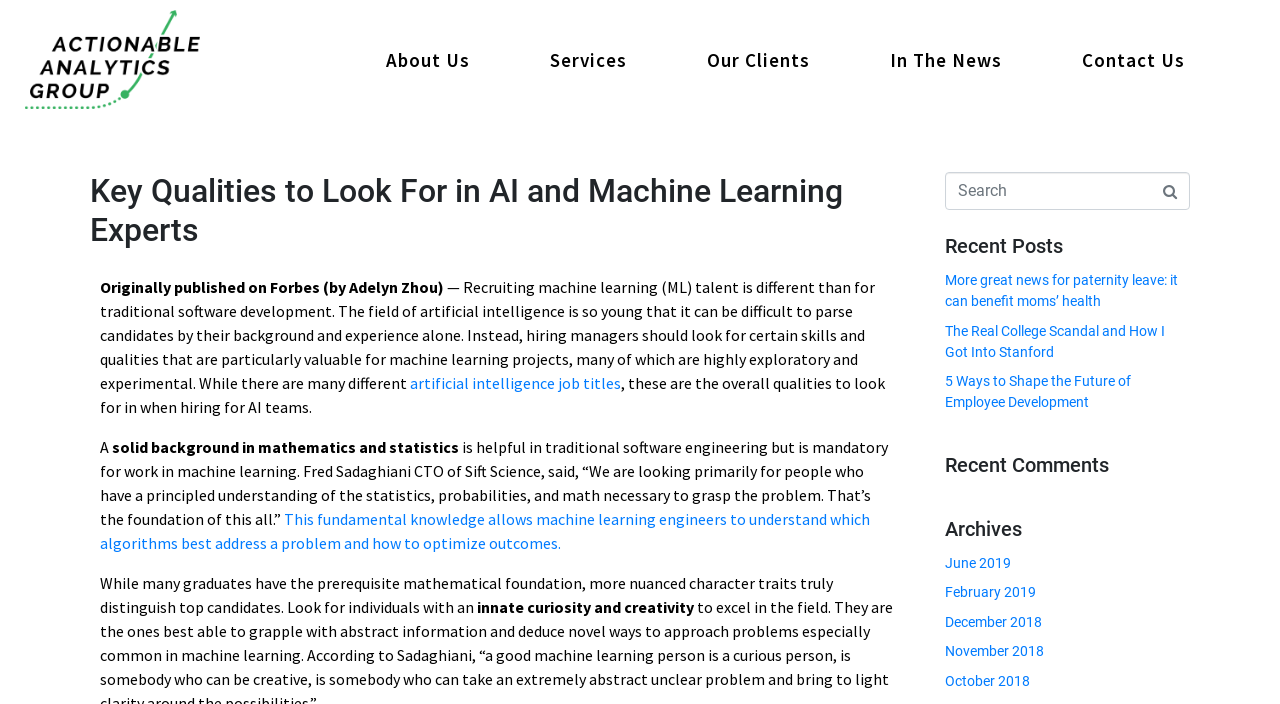Using the given element description, provide the bounding box coordinates (top-left x, top-left y, bottom-right x, bottom-right y) for the corresponding UI element in the screenshot: June 2019

[0.738, 0.788, 0.79, 0.811]